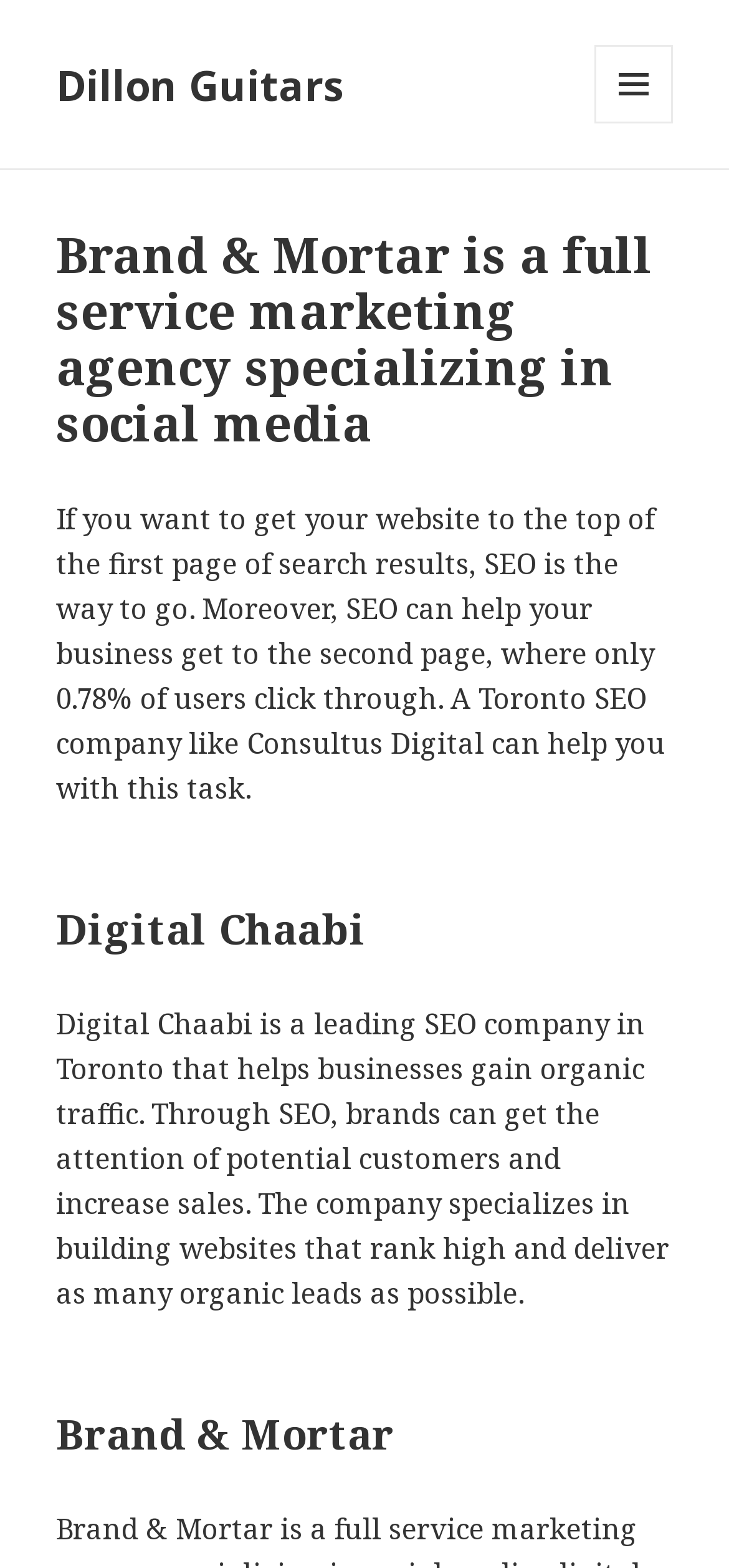Provide a brief response using a word or short phrase to this question:
What is the location of the company Consultus Digital?

Toronto